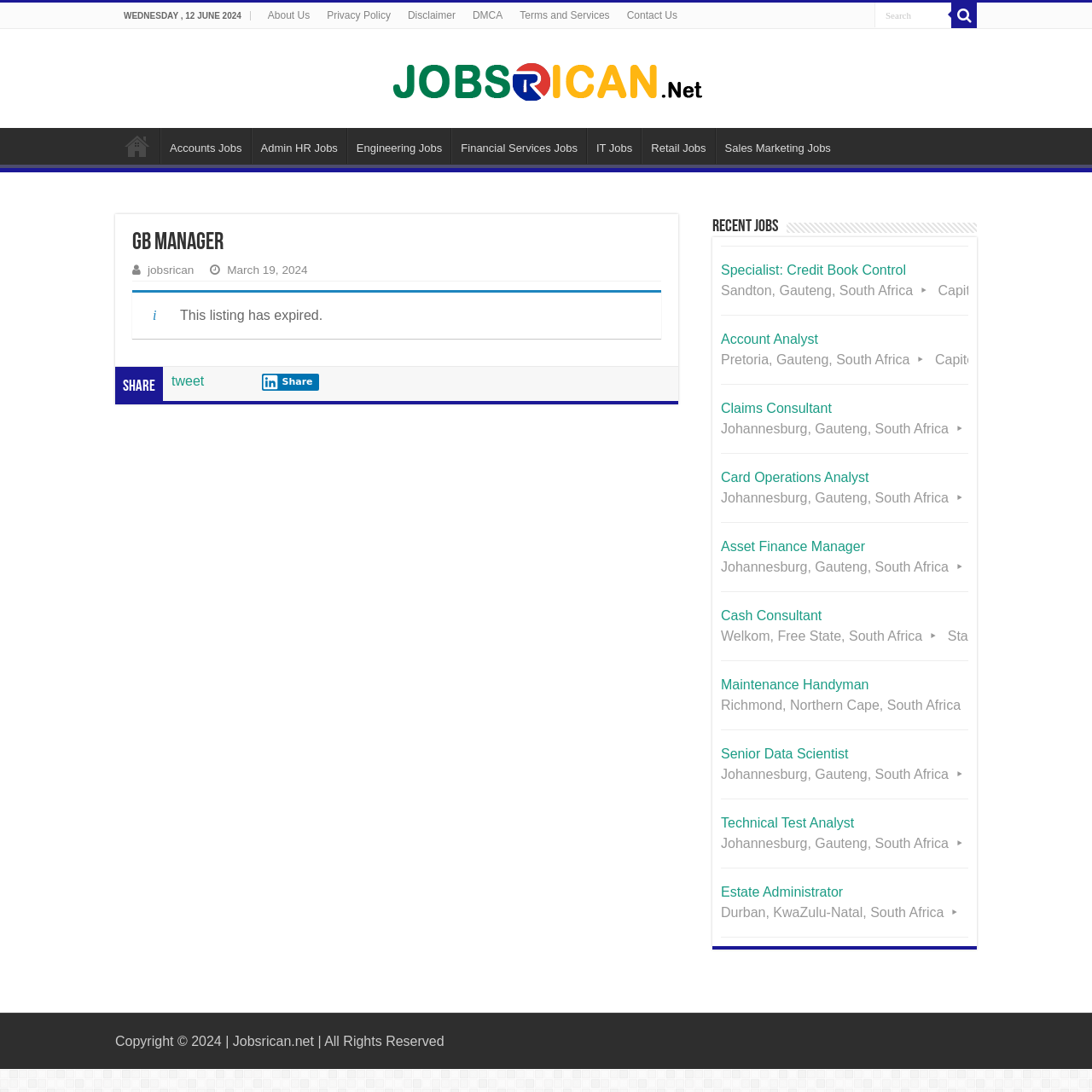Identify the bounding box for the element characterized by the following description: "Disclaimer".

[0.366, 0.002, 0.425, 0.026]